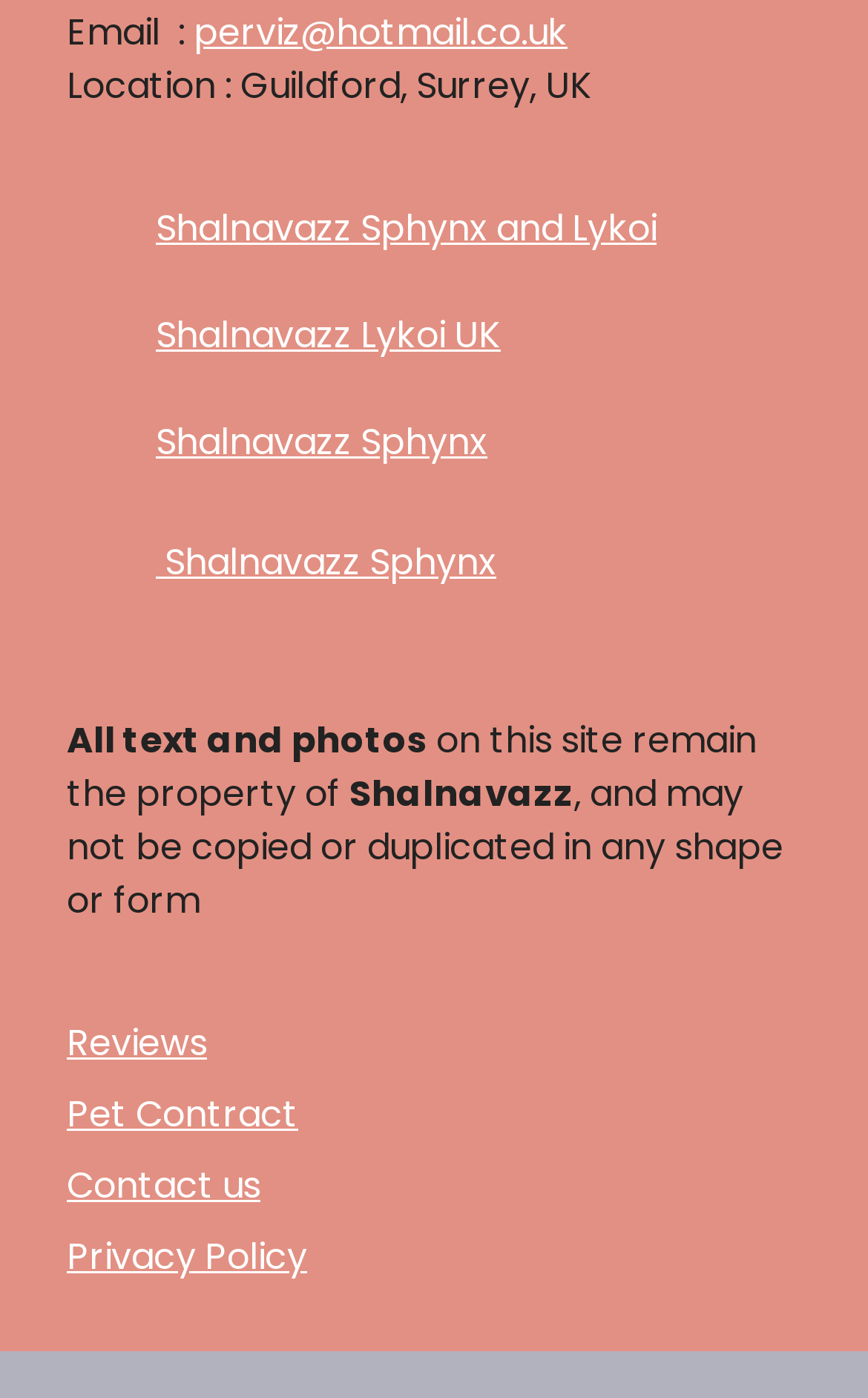Extract the bounding box coordinates for the described element: "Shalnavazz Lykoi UK". The coordinates should be represented as four float numbers between 0 and 1: [left, top, right, bottom].

[0.179, 0.222, 0.577, 0.258]